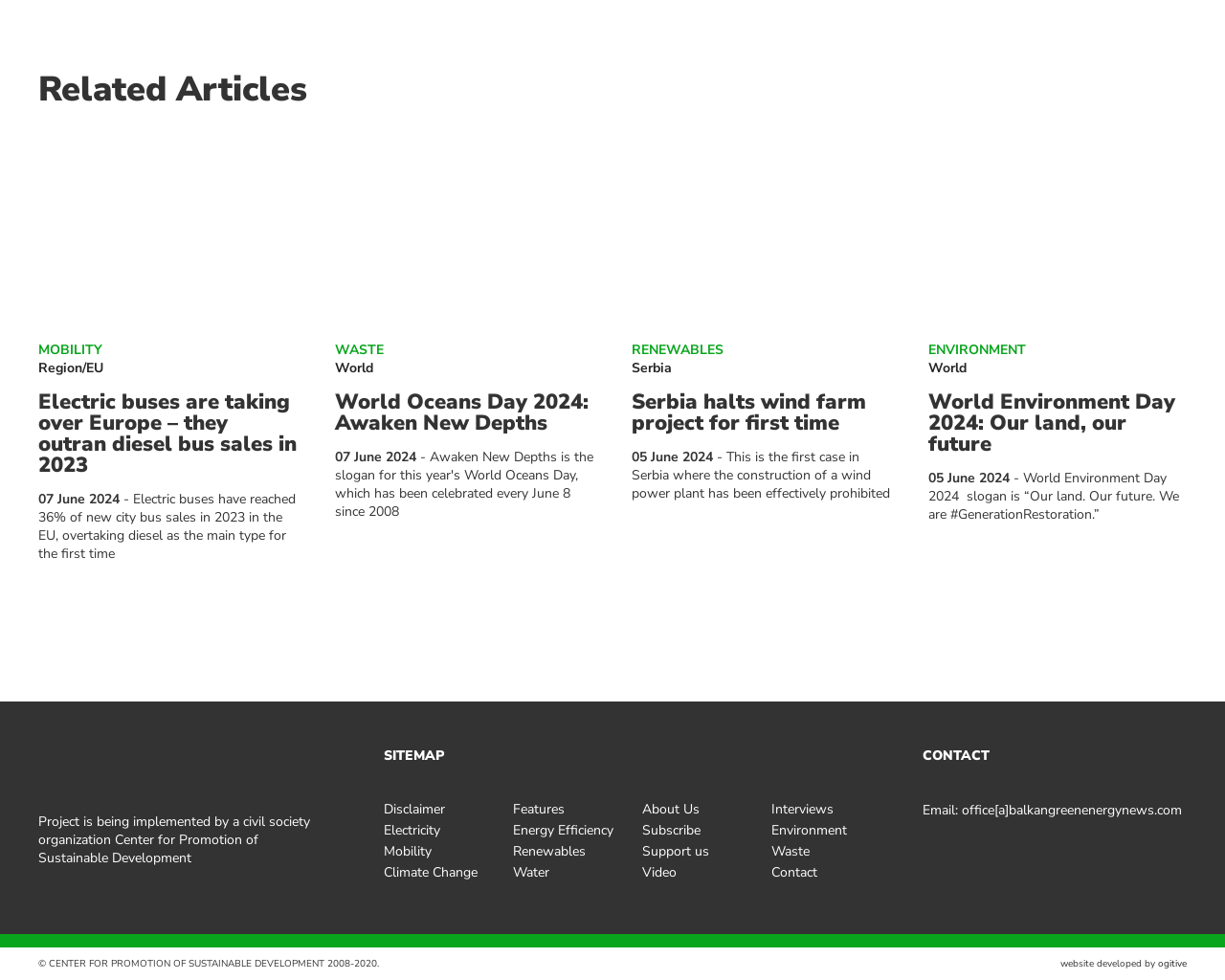Can you give a detailed response to the following question using the information from the image? What is the email address of the contact?

I found the email address of the contact by reading the StaticText element with the text 'Email: office[a]balkangreenenergynews.com'.